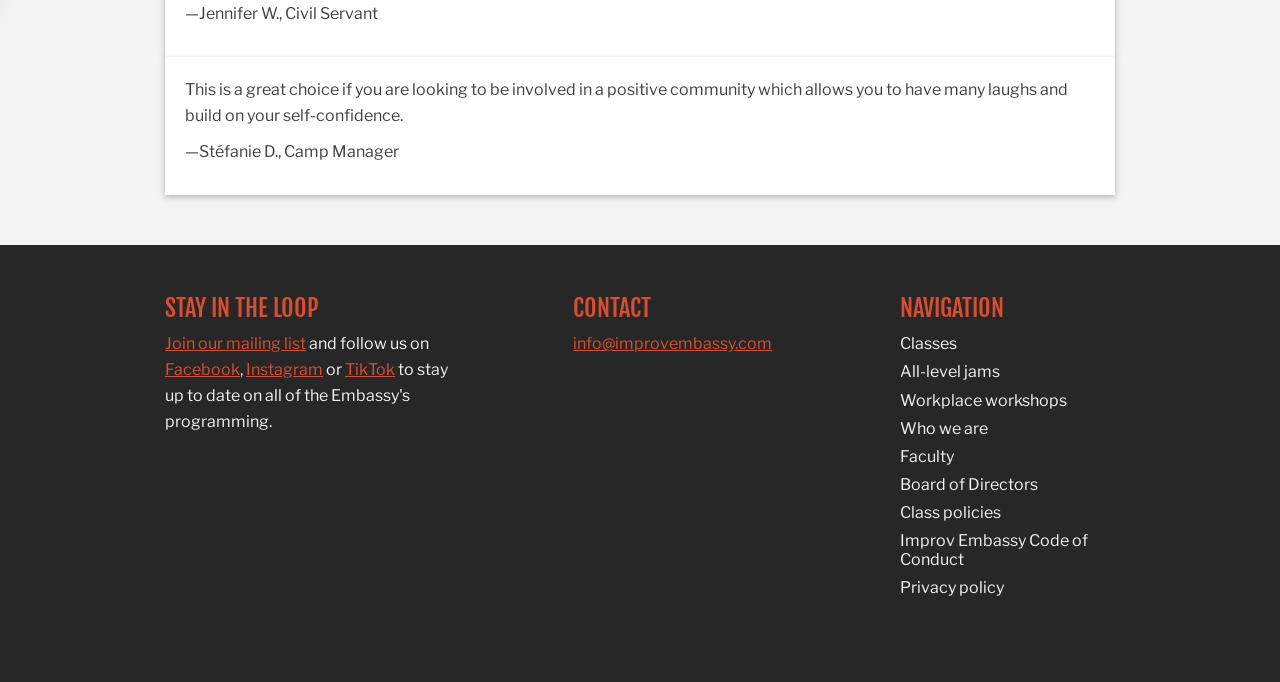Locate the bounding box coordinates of the clickable area to execute the instruction: "Contact via email". Provide the coordinates as four float numbers between 0 and 1, represented as [left, top, right, bottom].

[0.448, 0.49, 0.603, 0.518]